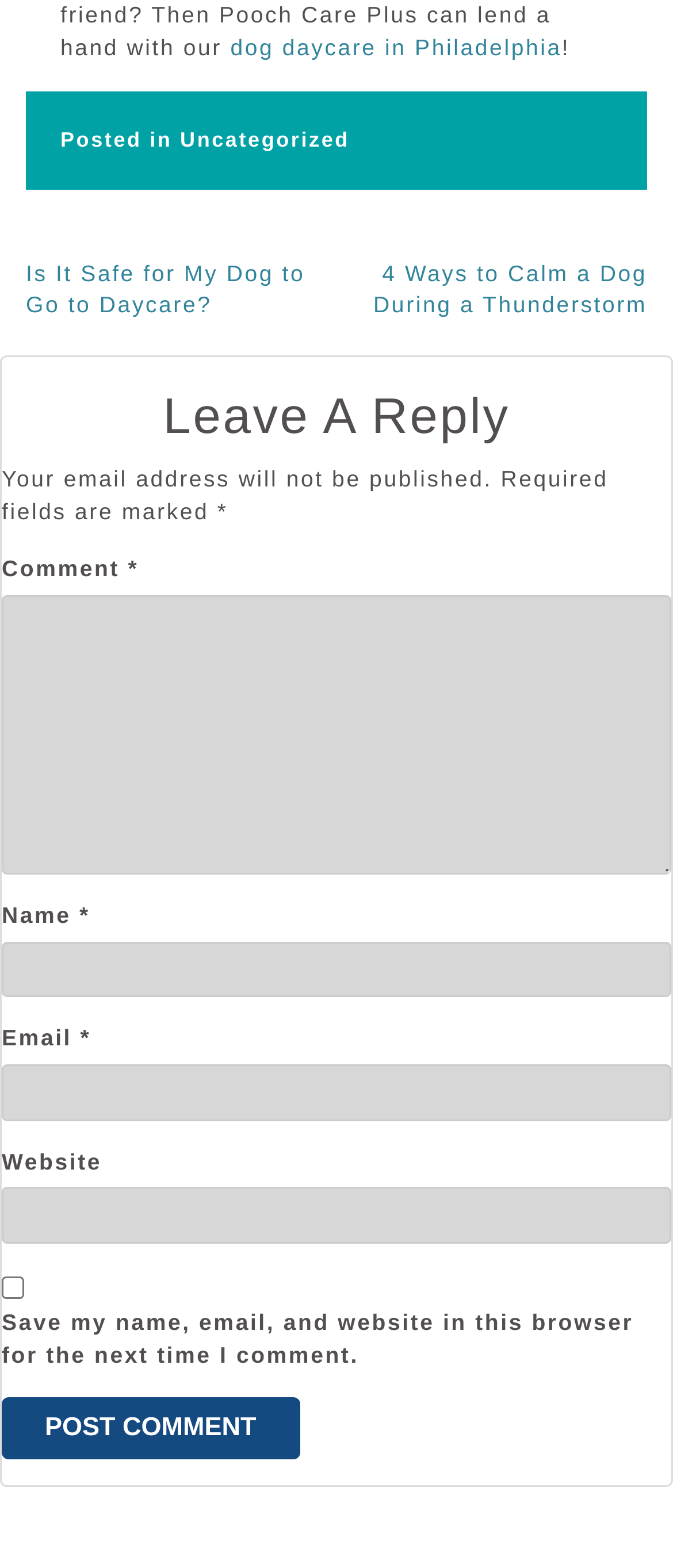Provide the bounding box coordinates of the HTML element described by the text: "parent_node: Email * aria-describedby="email-notes" name="email"".

[0.003, 0.679, 0.997, 0.715]